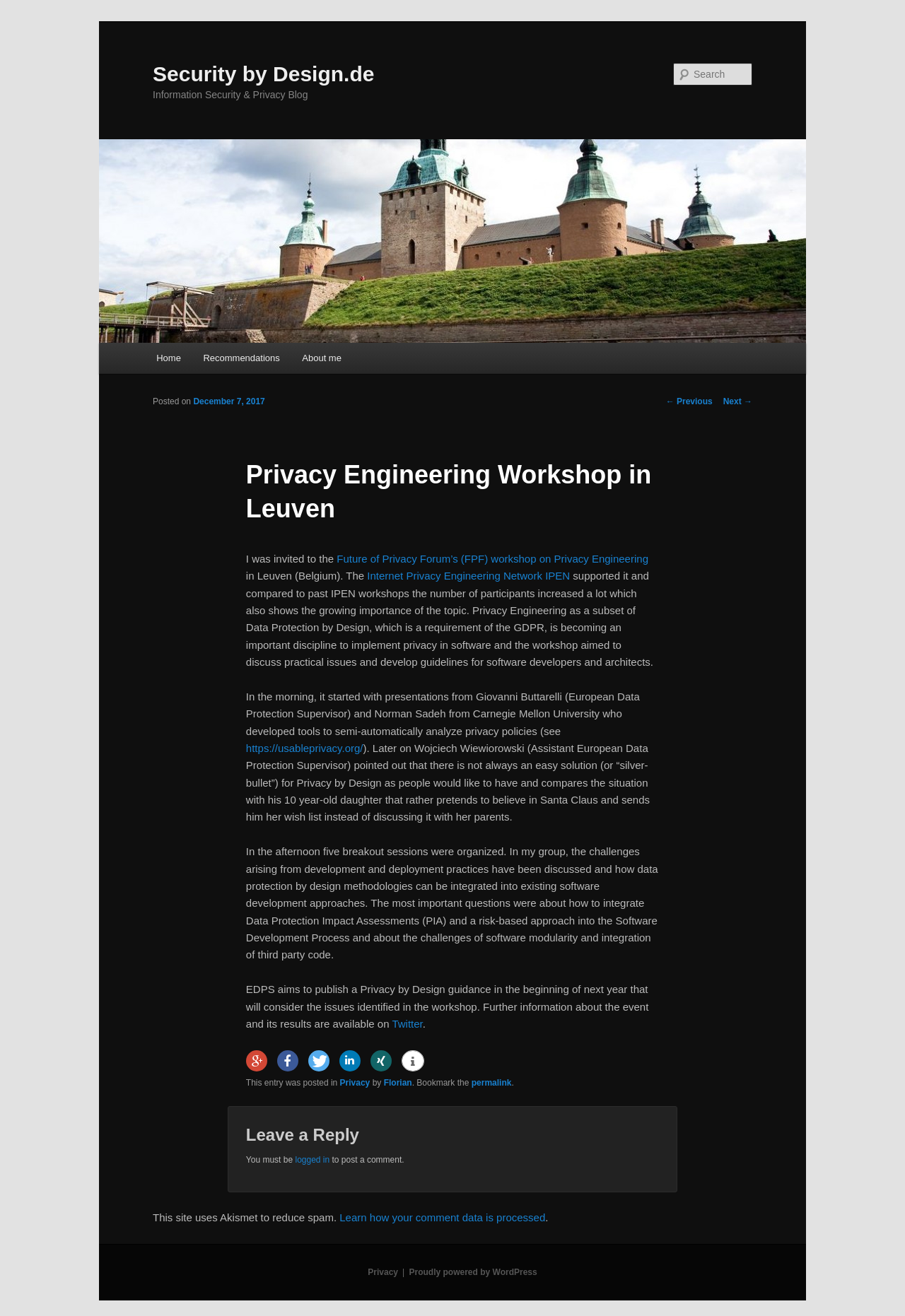What is the name of the university mentioned in the post?
Based on the image, answer the question with as much detail as possible.

I found the answer by reading the text content of the article element, which mentions 'Norman Sadeh from Carnegie Mellon University'.